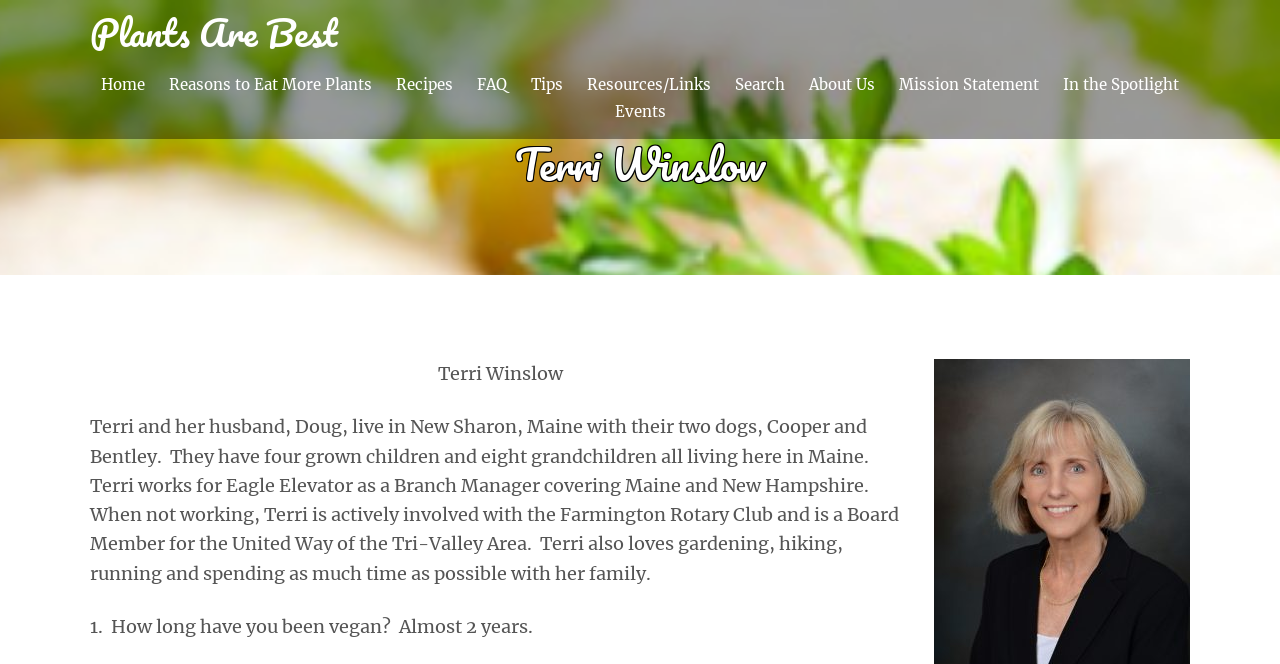Provide a one-word or short-phrase response to the question:
What is the name of the club Terri Winslow is involved with?

Farmington Rotary Club